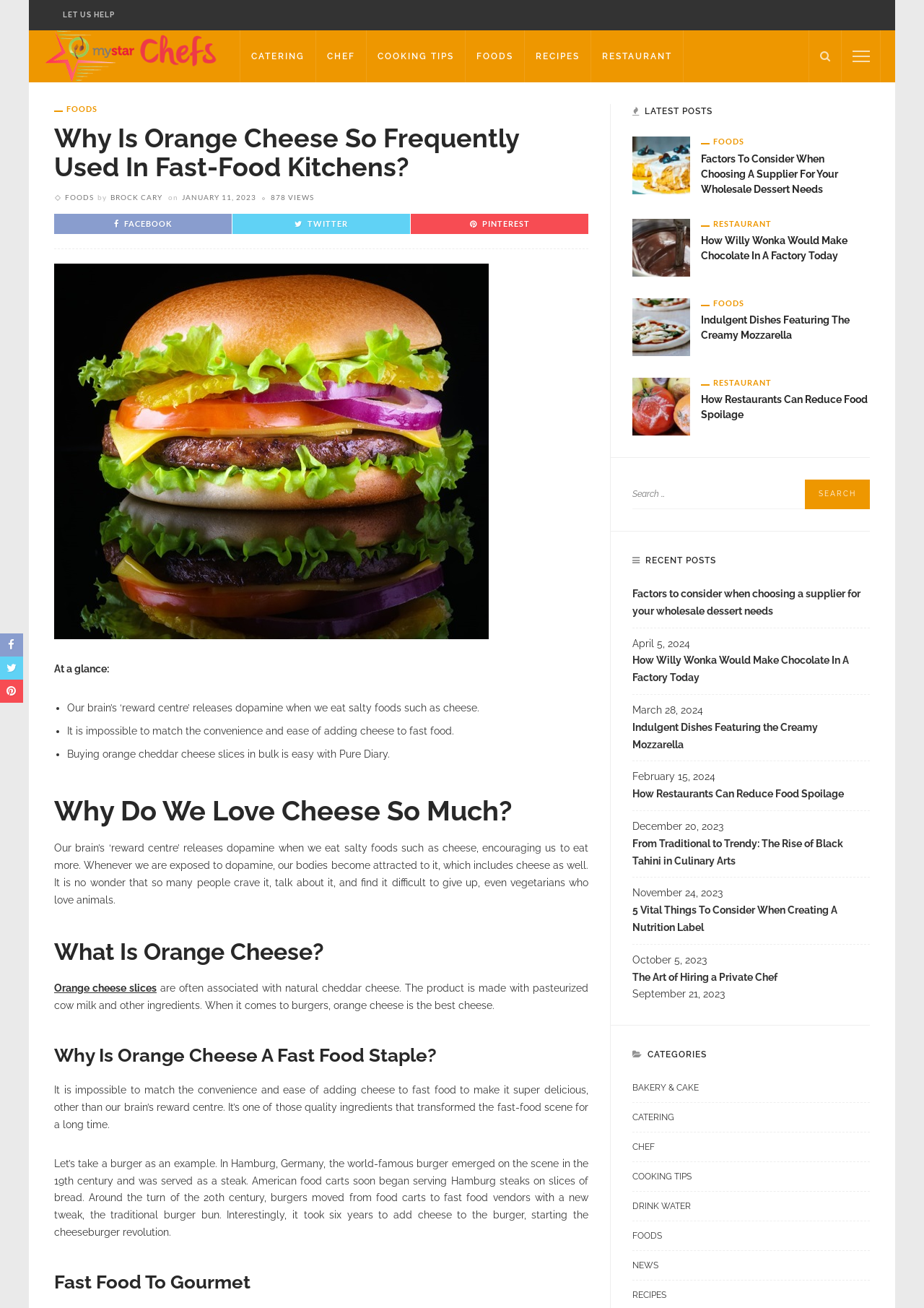What is the name of the website?
Using the image, elaborate on the answer with as much detail as possible.

The name of the website can be found in the top-left corner of the webpage, where it says 'My Star Chefs – Cooking website'.